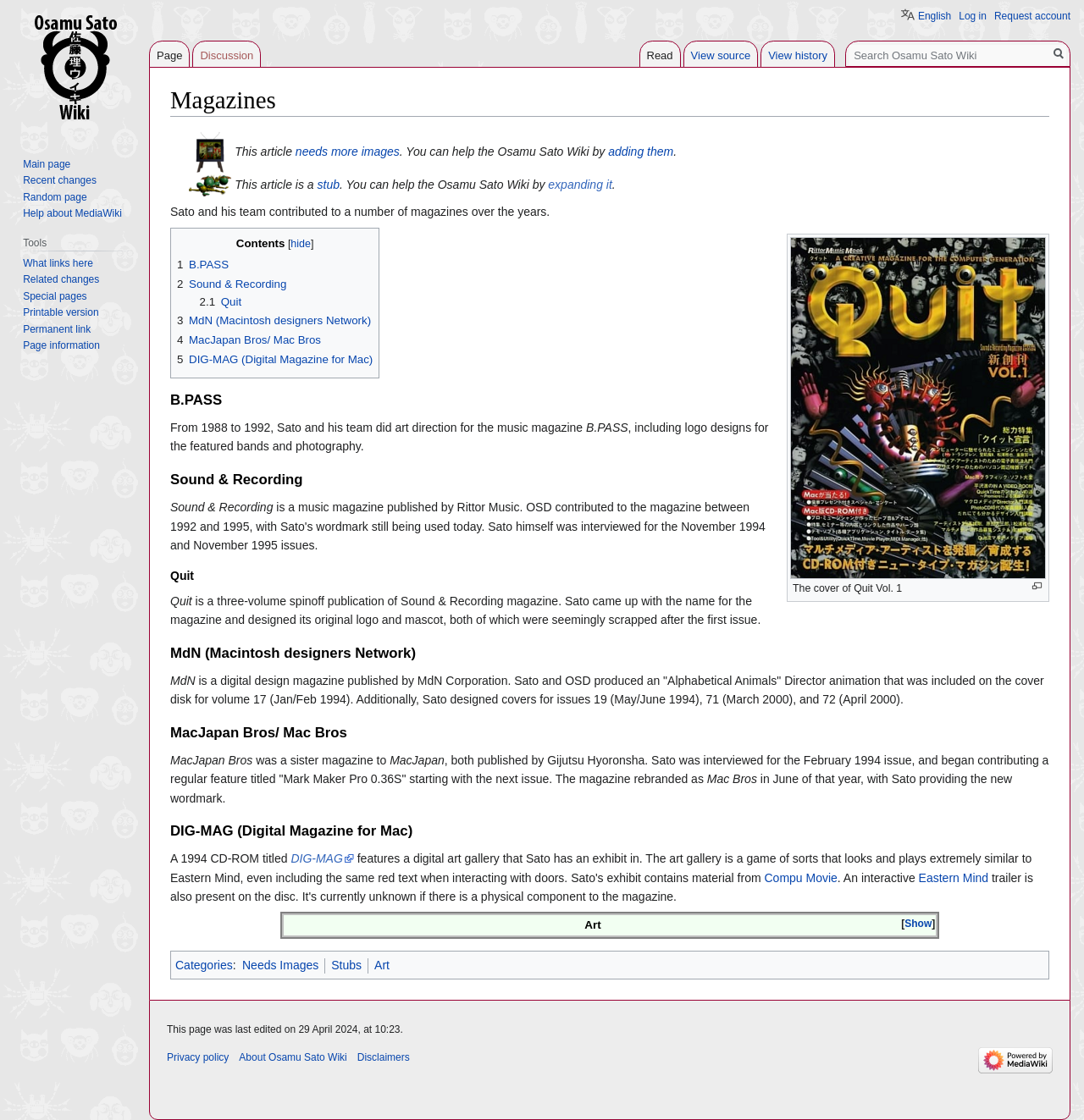Please identify the bounding box coordinates of the clickable area that will allow you to execute the instruction: "Log in".

[0.885, 0.009, 0.91, 0.02]